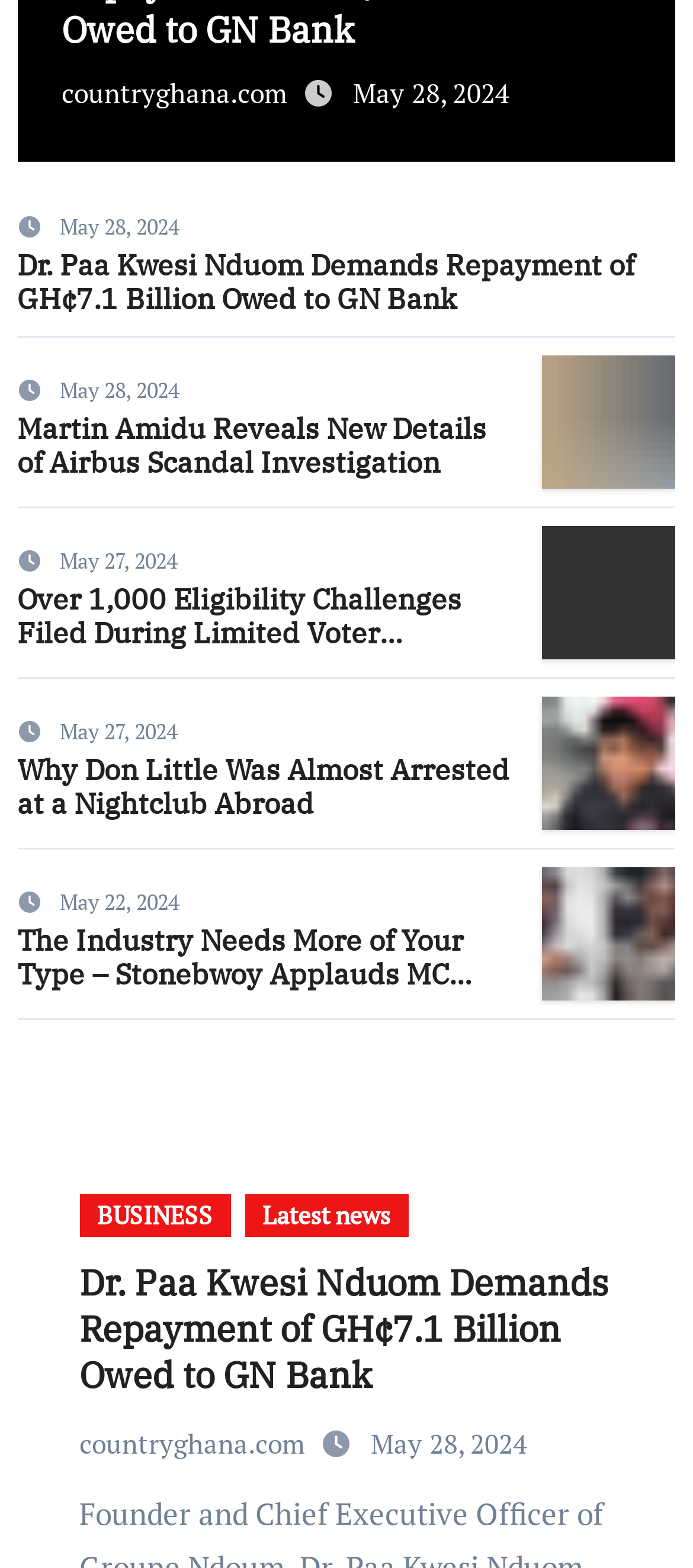Reply to the question with a single word or phrase:
How many news articles are on the webpage?

5